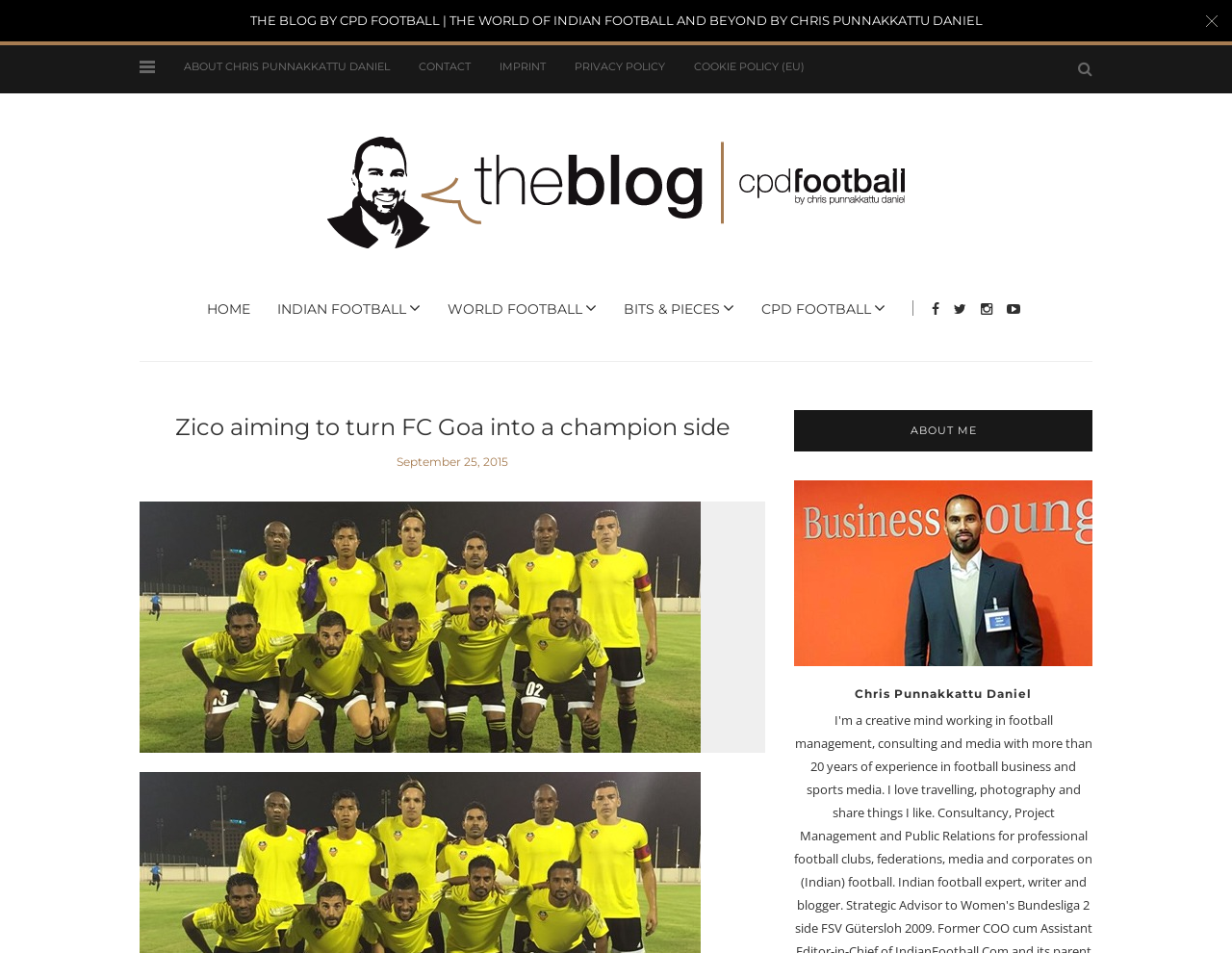Offer a detailed account of what is visible on the webpage.

The webpage is a blog post about Brazilian legend Zico's efforts to turn FC Goa into a champion side in the Indian Super League. At the top of the page, there is a header section with a title "THE BLOG BY CPD FOOTBALL | THE WORLD OF INDIAN FOOTBALL AND BEYOND BY CHRIS PUNNAKKATTU DANIEL" and several links to other sections of the blog, including "ABOUT CHRIS PUNNAKKATTU DANIEL", "CONTACT", "IMPRINT", "PRIVACY POLICY", and "COOKIE POLICY (EU)".

Below the header section, there is a navigation menu with links to different categories, including "HOME", "INDIAN FOOTBALL", "WORLD FOOTBALL", "BITS & PIECES", and "CPD FOOTBALL". The menu also includes several social media icons.

The main content of the page is a blog post with a heading "Zico aiming to turn FC Goa into a champion side". The post includes a link to the article title, a timestamp indicating that it was published on September 25, 2015, and a figure with an image of the FC Goa logo. There is also a link to FC Goa below the image.

To the right of the main content, there is a sidebar with a heading "ABOUT ME" and an image of Chris Punnakkattu Daniel, the author of the blog. Below the image, there is a heading with the author's name.

Overall, the webpage has a clean and organized layout, with clear headings and concise text. The use of images and links adds visual interest and makes it easy to navigate to other sections of the blog.